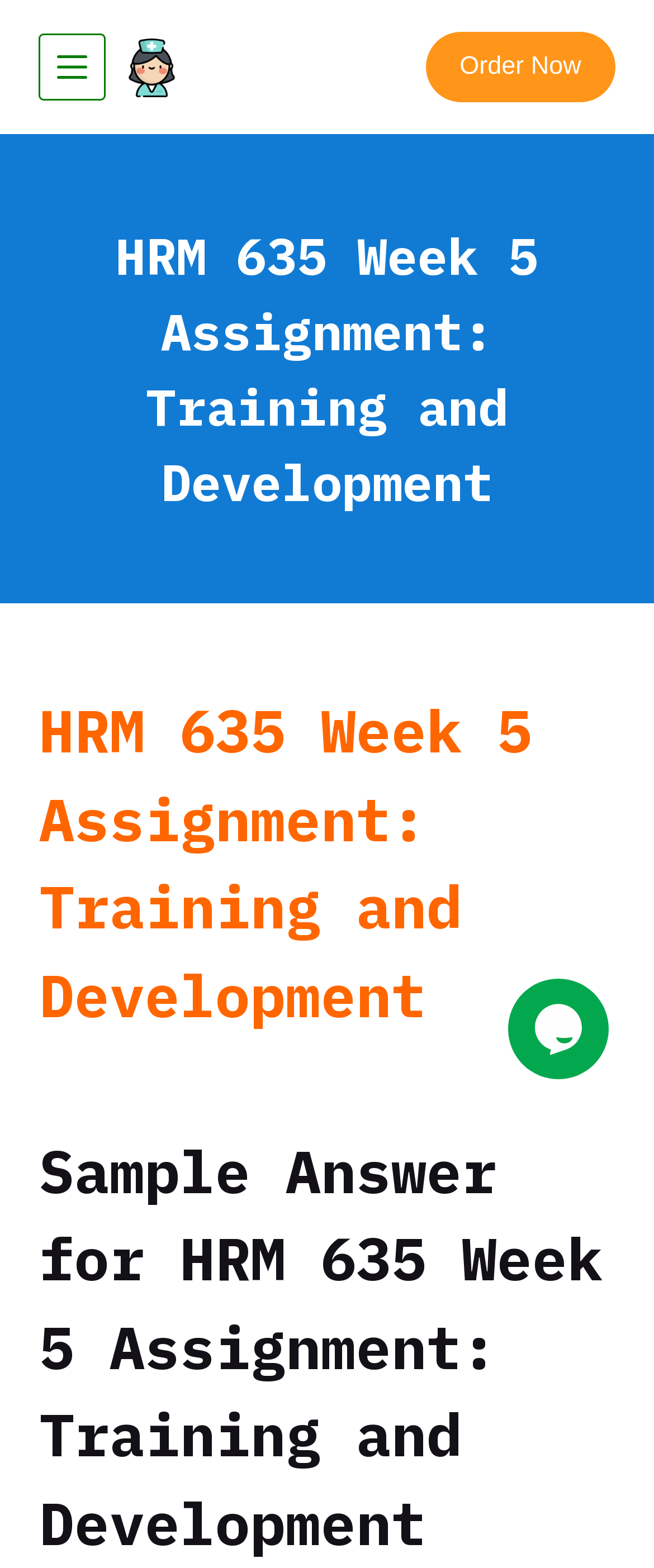What is the function of the iframe?
Answer with a single word or phrase, using the screenshot for reference.

Chat widget